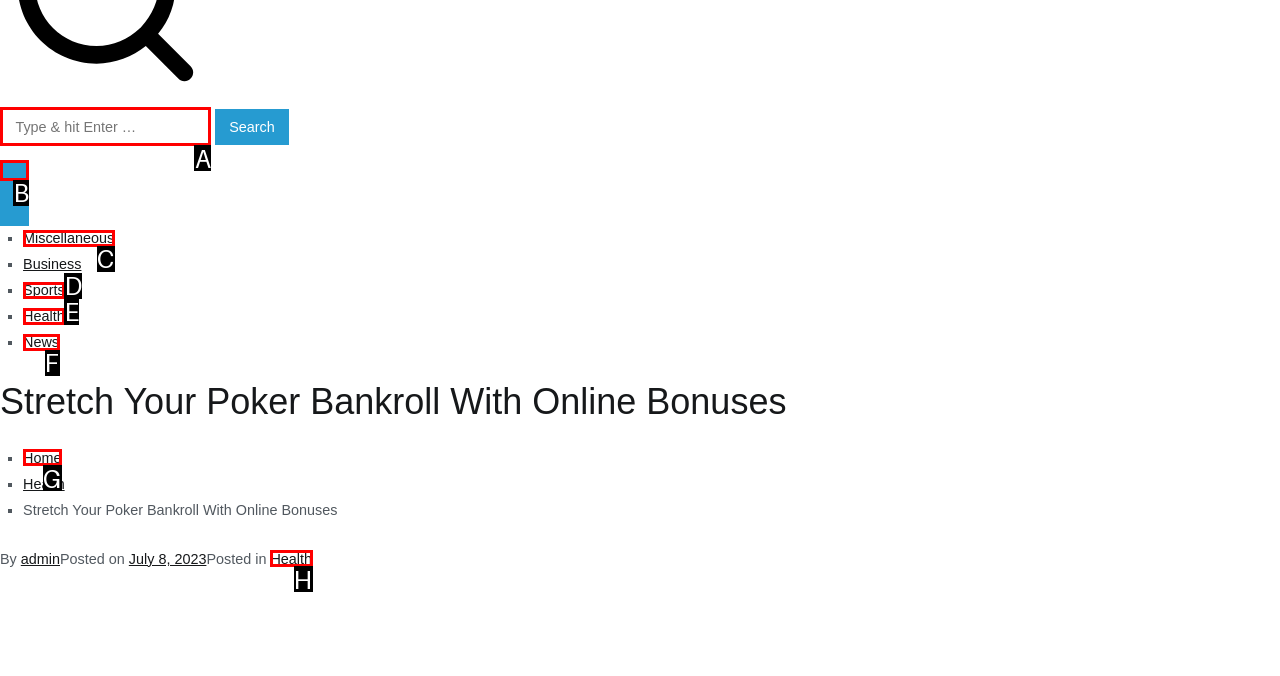Point out which UI element to click to complete this task: Go back to Home page
Answer with the letter corresponding to the right option from the available choices.

G